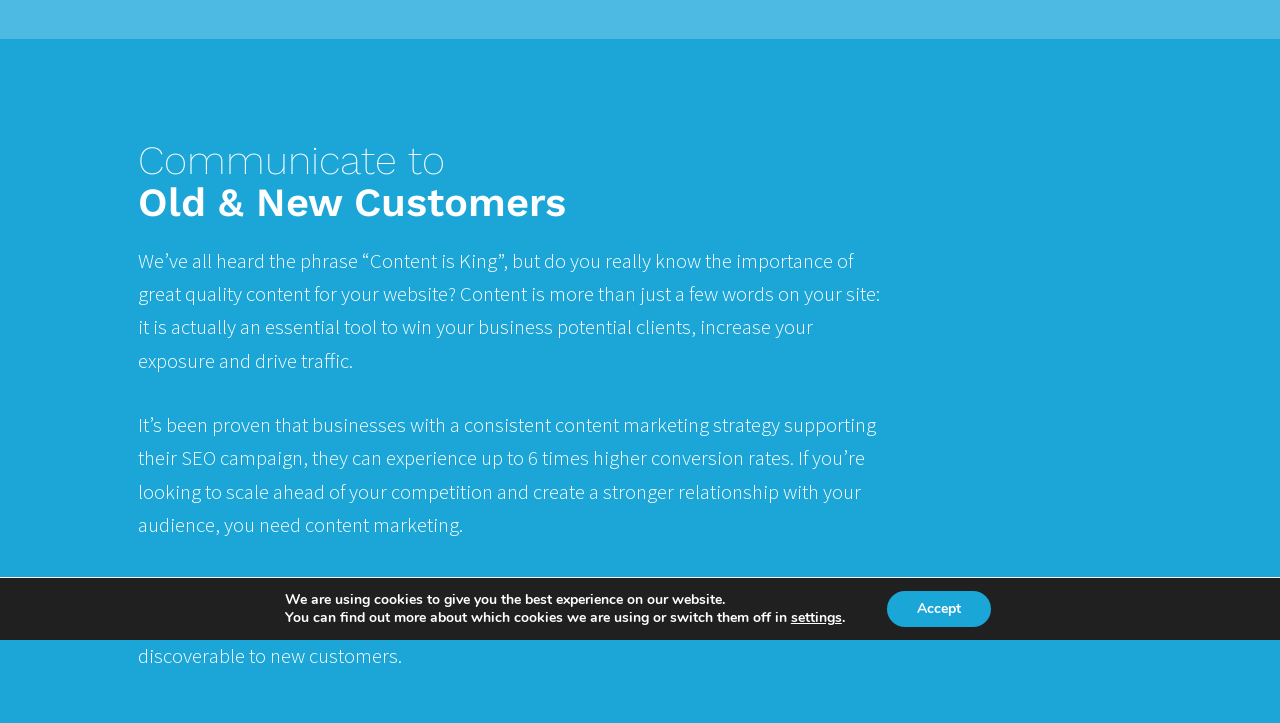From the webpage screenshot, identify the region described by settings. Provide the bounding box coordinates as (top-left x, top-left y, bottom-right x, bottom-right y), with each value being a floating point number between 0 and 1.

[0.618, 0.841, 0.658, 0.867]